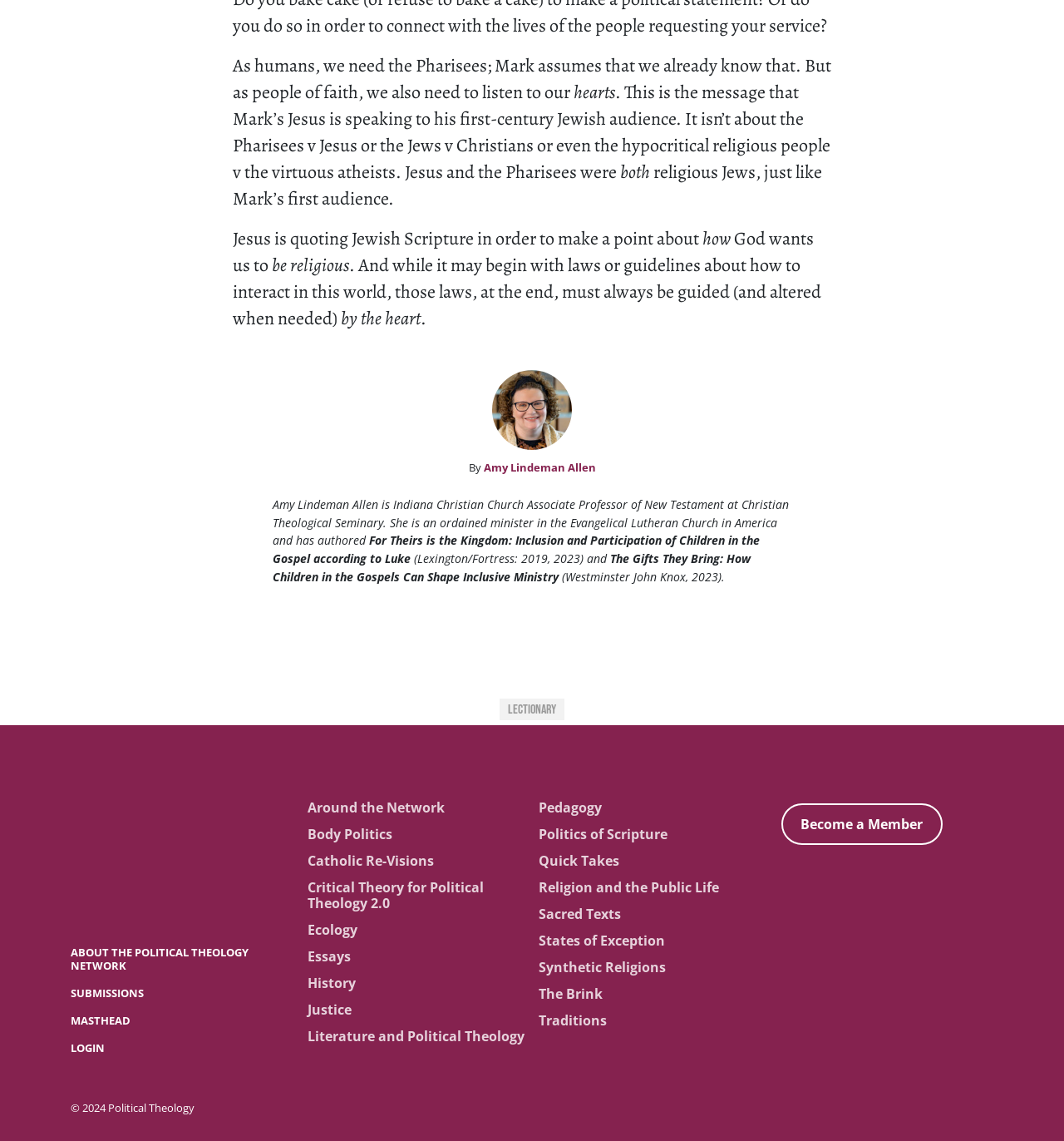Please identify the bounding box coordinates of the clickable element to fulfill the following instruction: "Visit the Lectionary page". The coordinates should be four float numbers between 0 and 1, i.e., [left, top, right, bottom].

[0.47, 0.612, 0.53, 0.631]